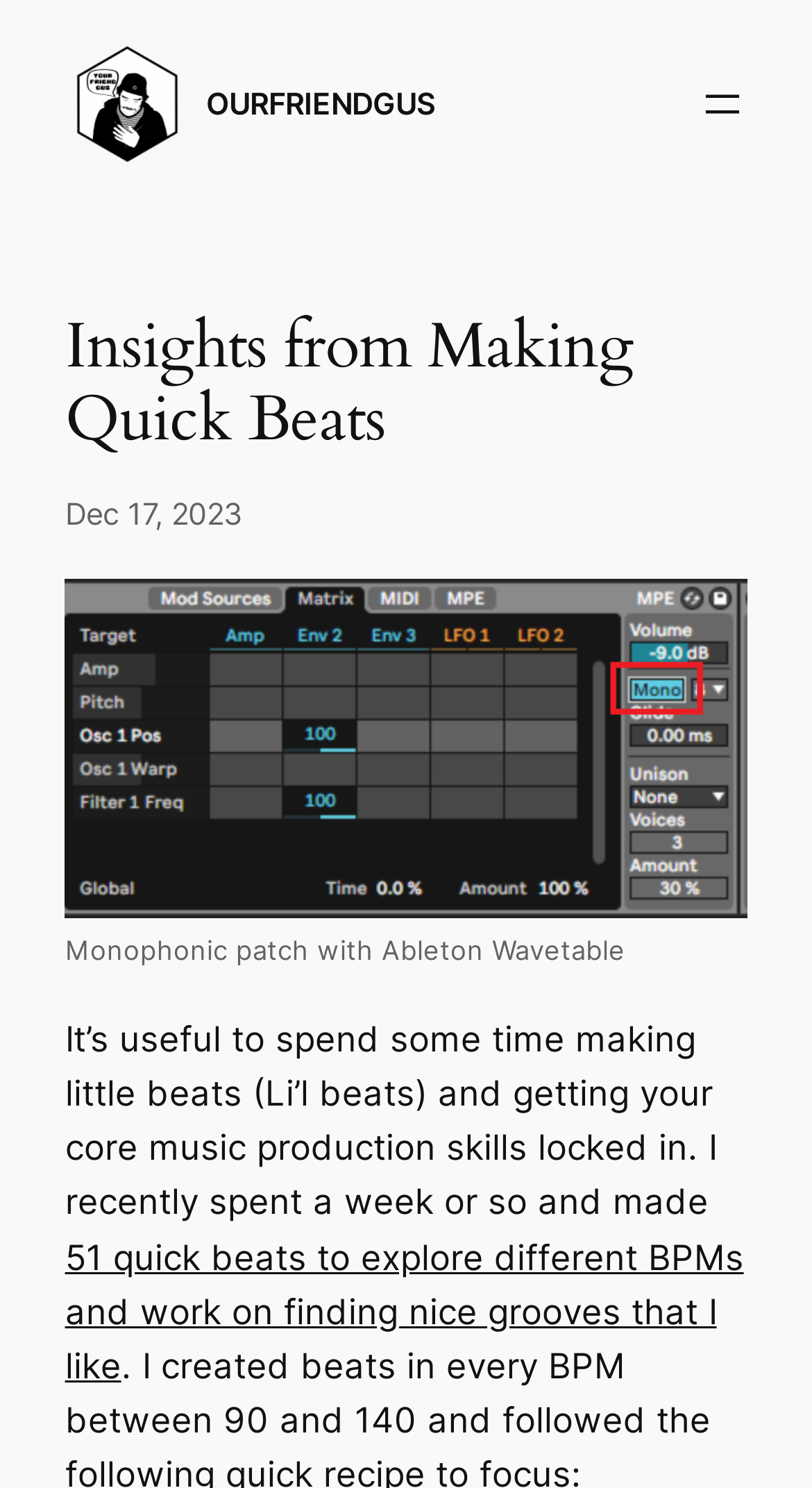Create an elaborate caption for the webpage.

The webpage is about "Insights from Making Quick Beats" by OURFRIENDGUS. At the top left corner, there is a logo of "our friend gus" which is also a link. Next to the logo, there is a link to the website's main page, labeled as "OURFRIENDGUS". 

On the top right corner, there is a secondary menu with a button to open it. Below the logo and the main page link, there is a heading that reads "Insights from Making Quick Beats". 

Under the heading, there is a time stamp indicating the date "Dec 17, 2023". Below the time stamp, there is a figure with a caption that describes a "Monophonic patch with Ableton Wavetable". 

The main content of the webpage starts below the figure, with a paragraph of text that discusses the importance of making little beats to improve music production skills. The text continues with a link to "51 quick beats to explore different BPMs and work on finding nice grooves that I like".